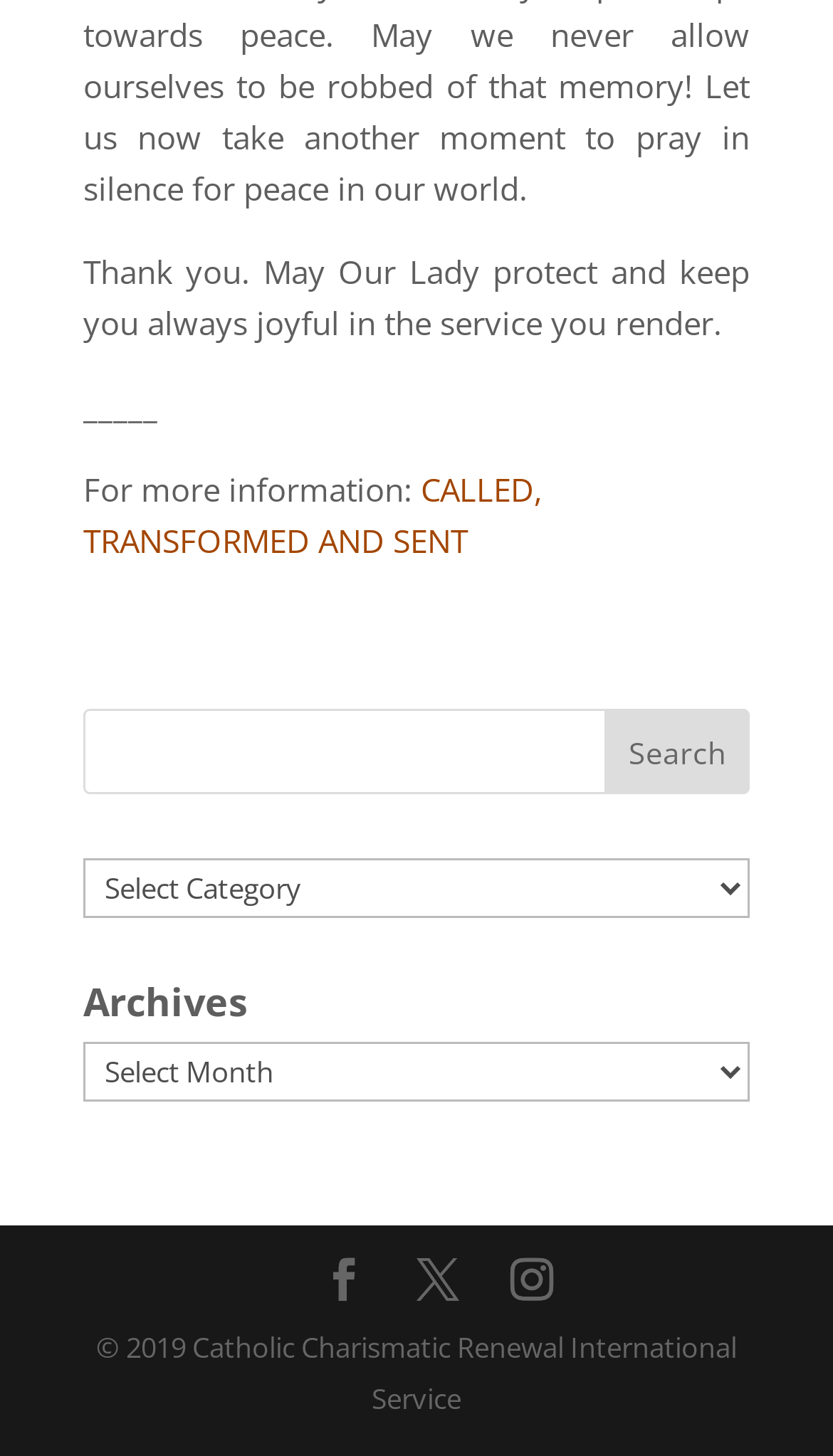How many links are there in the Archives section?
Please describe in detail the information shown in the image to answer the question.

I found the links in the Archives section by looking at the child elements of the heading element with the text 'Archives'. There are three link elements with the bounding box coordinates [0.387, 0.864, 0.438, 0.899], [0.5, 0.864, 0.551, 0.899], and [0.613, 0.864, 0.664, 0.899]. These links have the text contents '', '', and '' respectively.